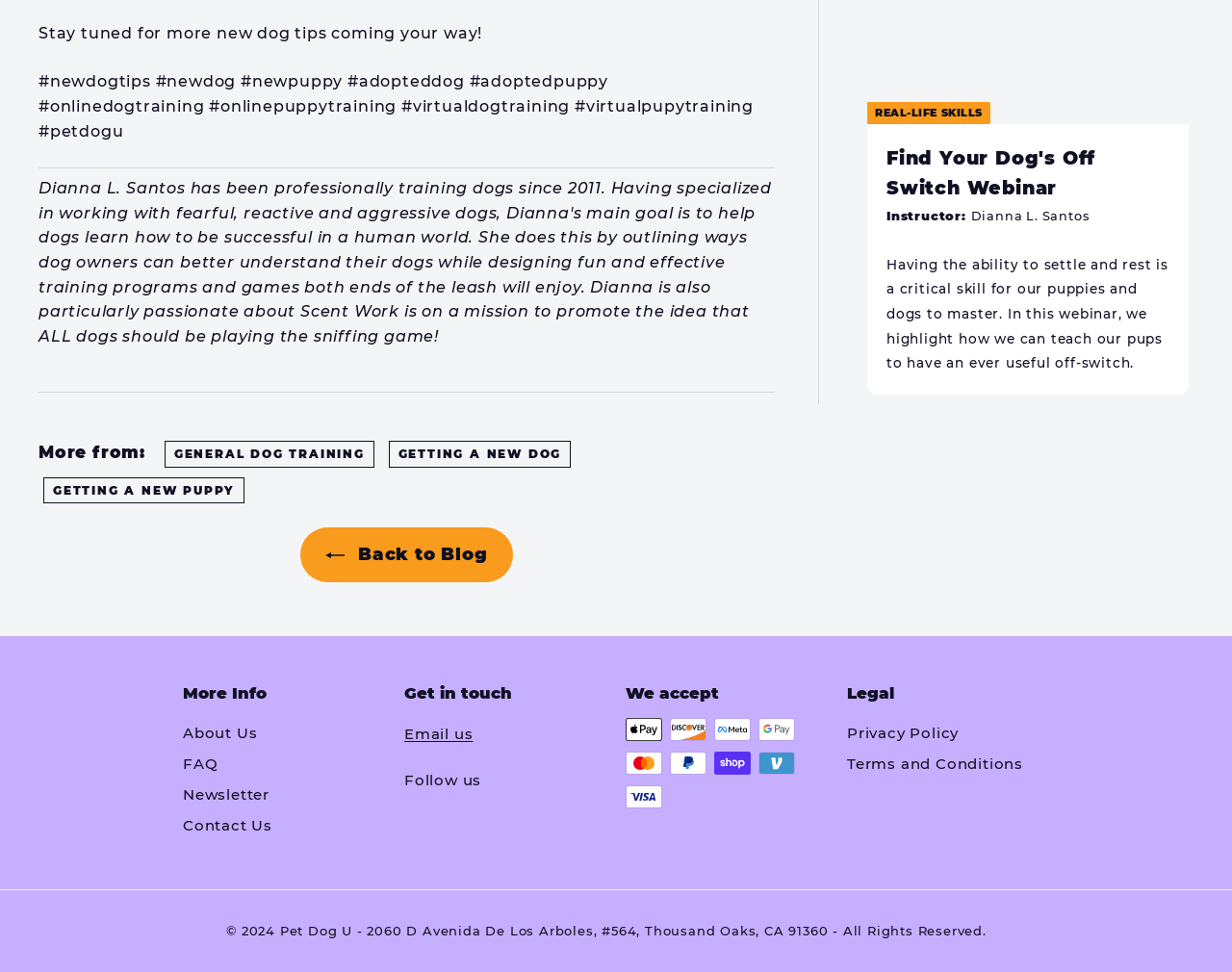Locate the bounding box of the UI element described by: "Terms and Conditions" in the given webpage screenshot.

[0.688, 0.77, 0.83, 0.802]